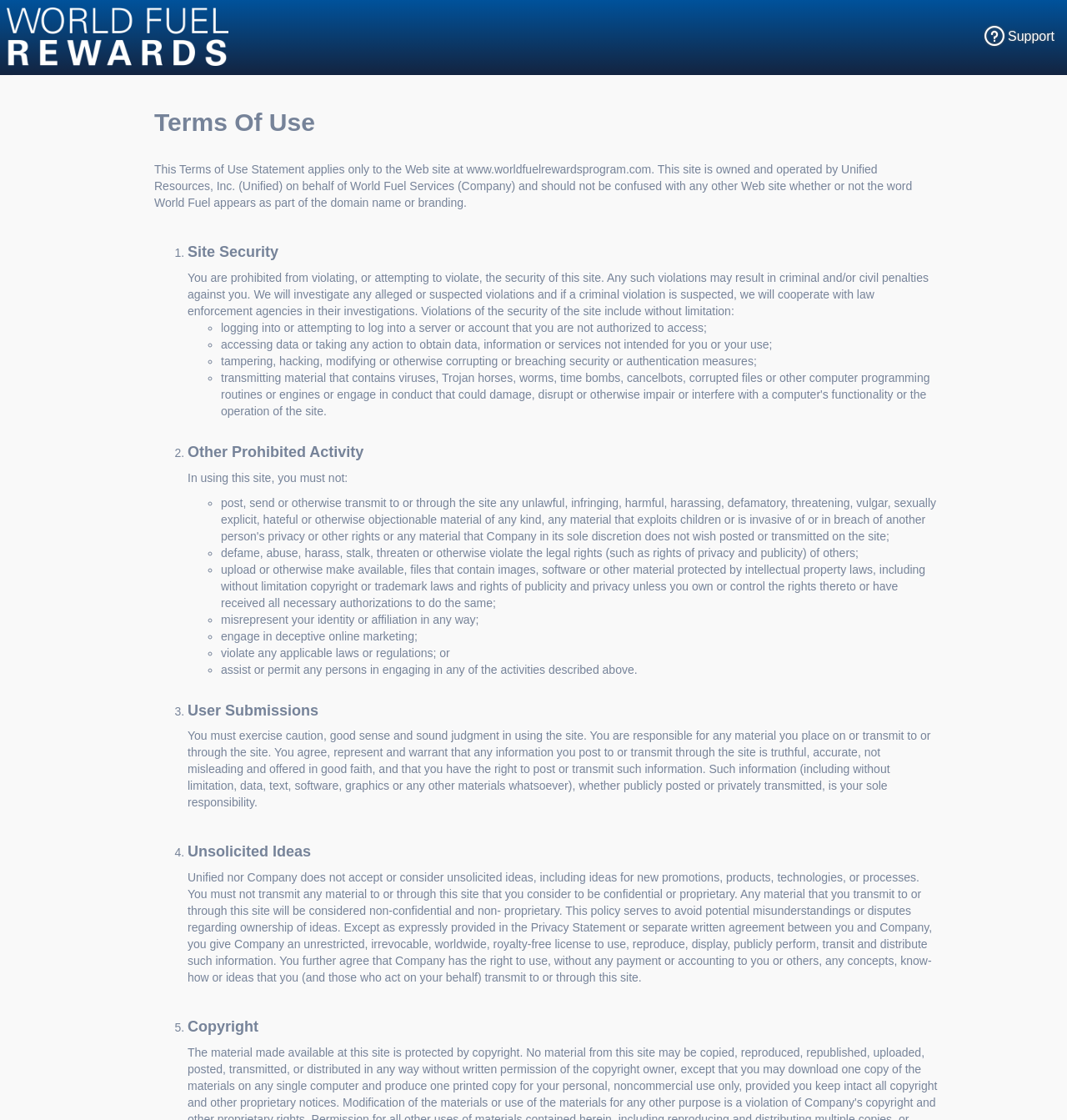Write an extensive caption that covers every aspect of the webpage.

The webpage is titled "World Fuel Rewards - TermsOfUseEnrollment" and features a logo of "World Fuel" at the top left corner. Below the logo, there is a heading "Terms Of Use" followed by a paragraph of text that explains the scope of the terms of use statement. 

The main content of the page is divided into five sections, each with a numbered heading. The first section, "Site Security", lists several prohibited activities, including violating the site's security, logging into unauthorized accounts, and tampering with security measures. 

The second section, "Other Prohibited Activity", lists additional prohibited activities, such as defaming others, uploading copyrighted material, misrepresenting one's identity, and engaging in deceptive online marketing.

The third section, "User Submissions", explains the user's responsibility for any material they post or transmit through the site, and requires that such information be truthful, accurate, and not misleading.

The fourth section, "Unsolicited Ideas", states that the company does not accept or consider unsolicited ideas and that any material transmitted to the site will be considered non-confidential and non-proprietary.

The fifth and final section, "Copyright", is not fully described in the provided accessibility tree, but it likely explains the company's copyright policy.

At the top right corner of the page, there is a button labeled "Support".